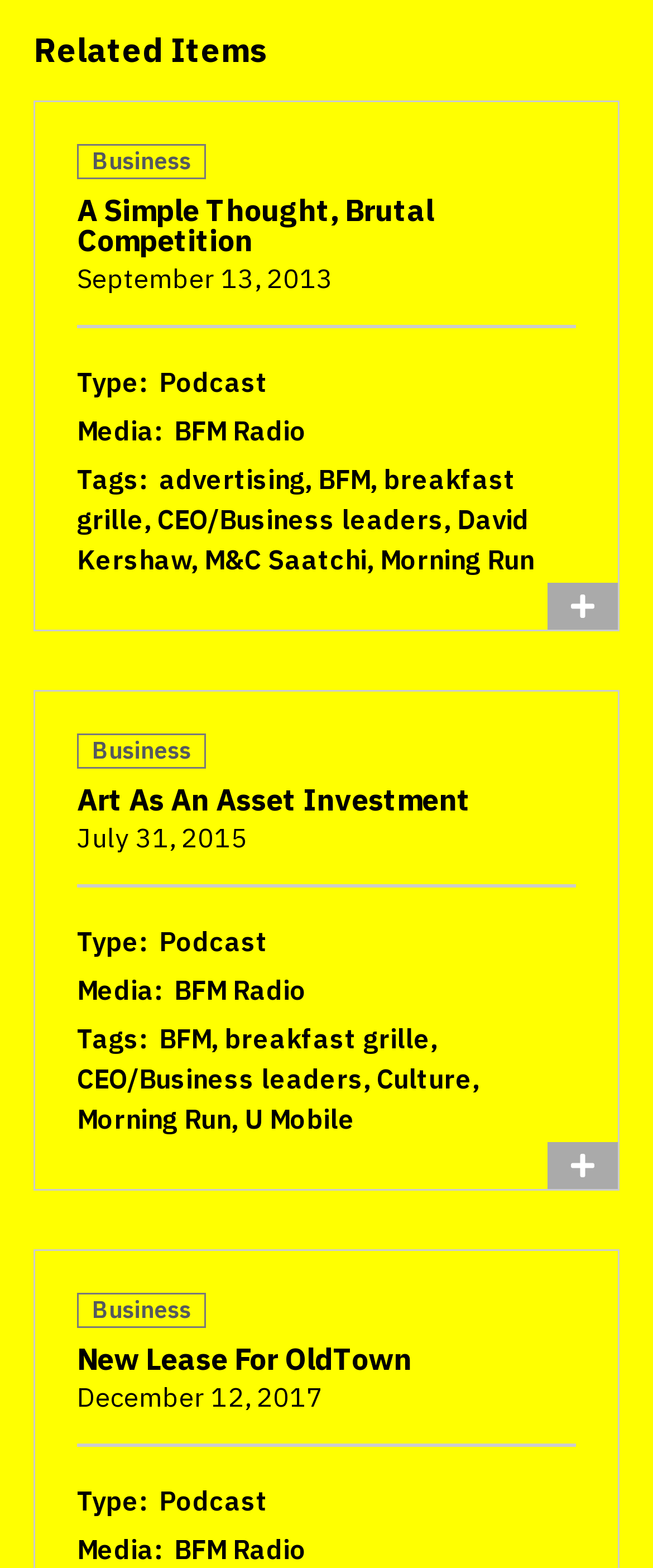Please identify the bounding box coordinates of the element I need to click to follow this instruction: "Read the article 'A Simple Thought, Brutal Competition'".

[0.118, 0.125, 0.882, 0.163]